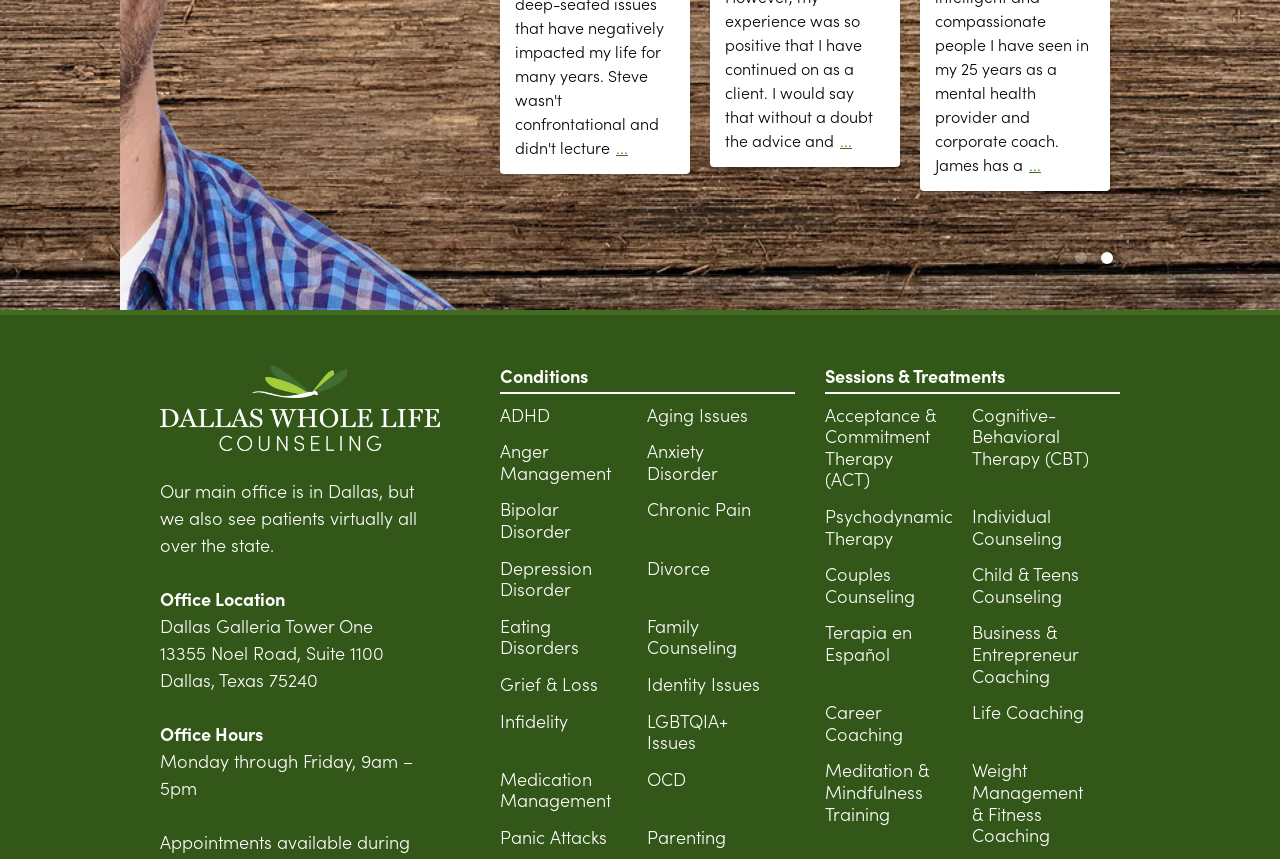Please give a succinct answer to the question in one word or phrase:
What is the last session or treatment listed?

Weight Management & Fitness Coaching